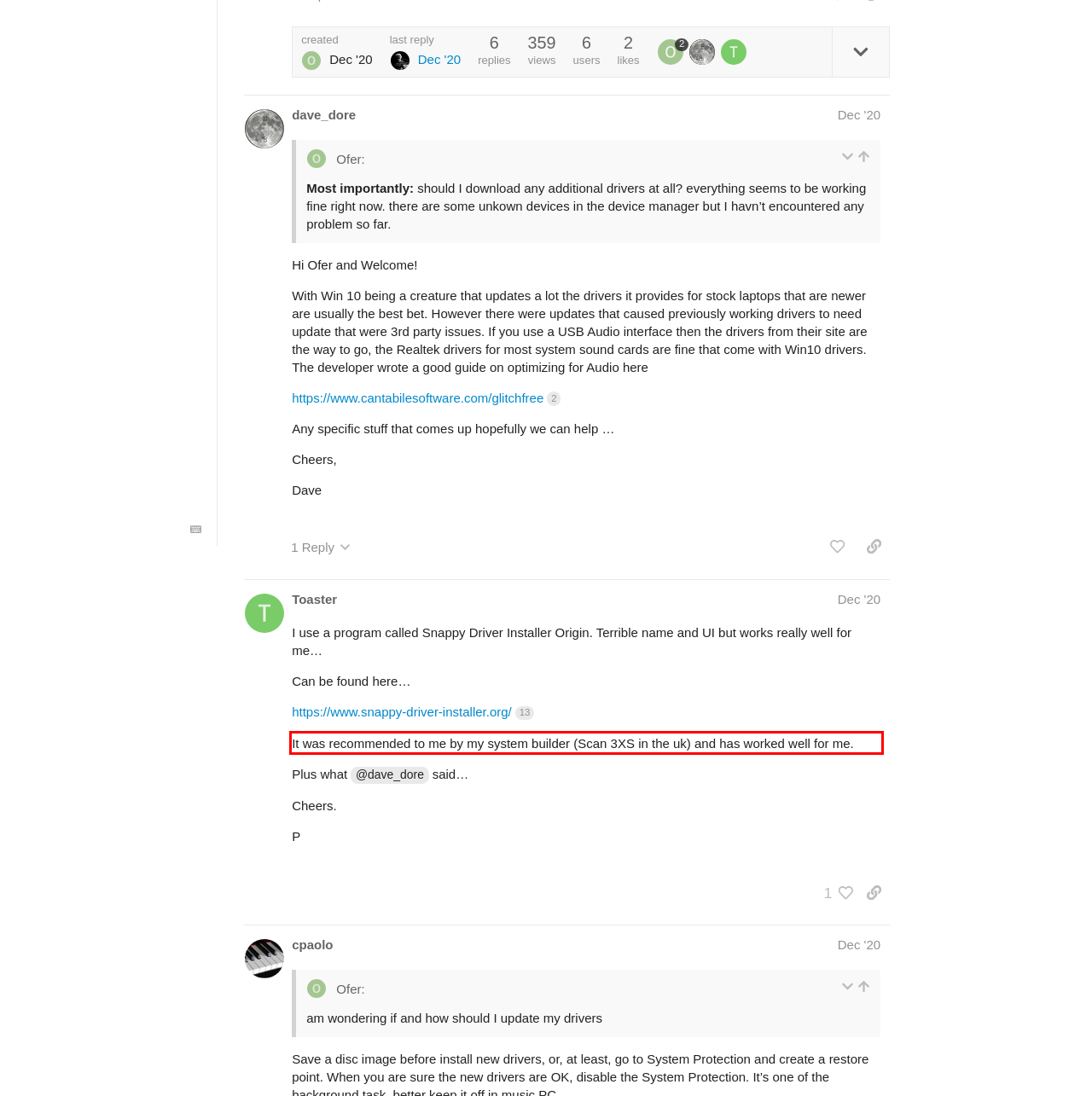Examine the webpage screenshot and use OCR to obtain the text inside the red bounding box.

It was recommended to me by my system builder (Scan 3XS in the uk) and has worked well for me.